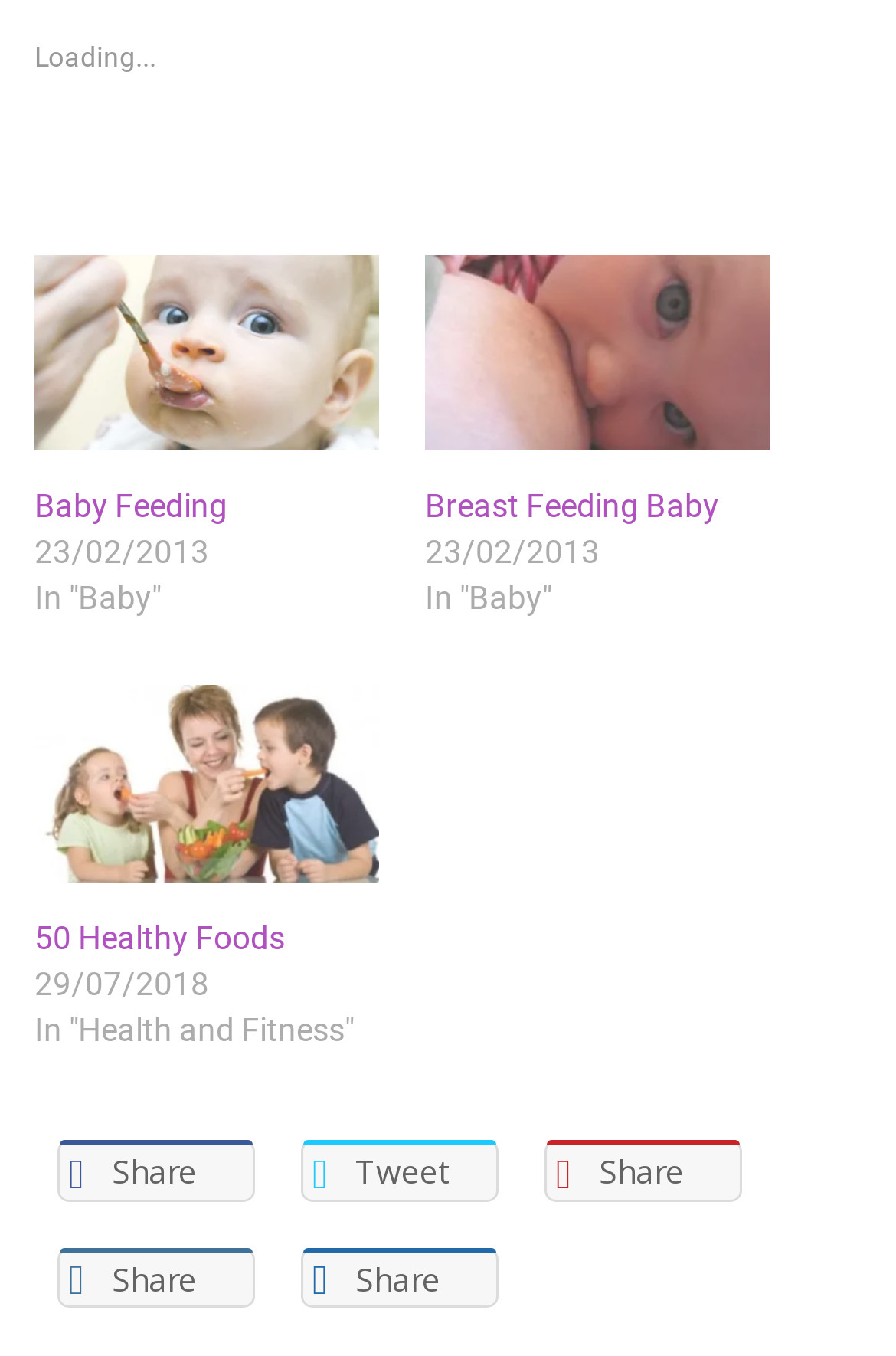Please determine the bounding box of the UI element that matches this description: Clip/Print Image. The coordinates should be given as (top-left x, top-left y, bottom-right x, bottom-right y), with all values between 0 and 1.

None